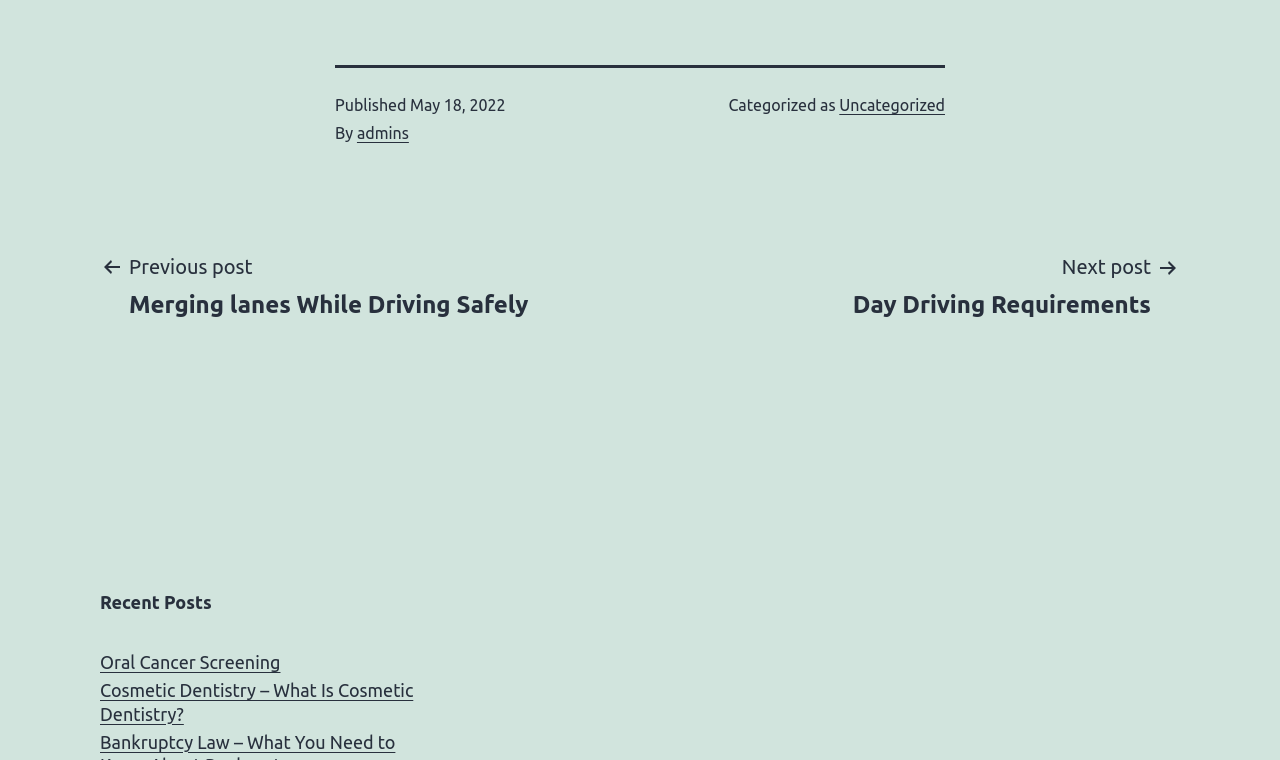What is the title of the next post?
Provide a detailed and well-explained answer to the question.

I found the title of the next post by looking at the navigation section of the webpage, where it says 'Next post' followed by the title 'Day Driving Requirements'.